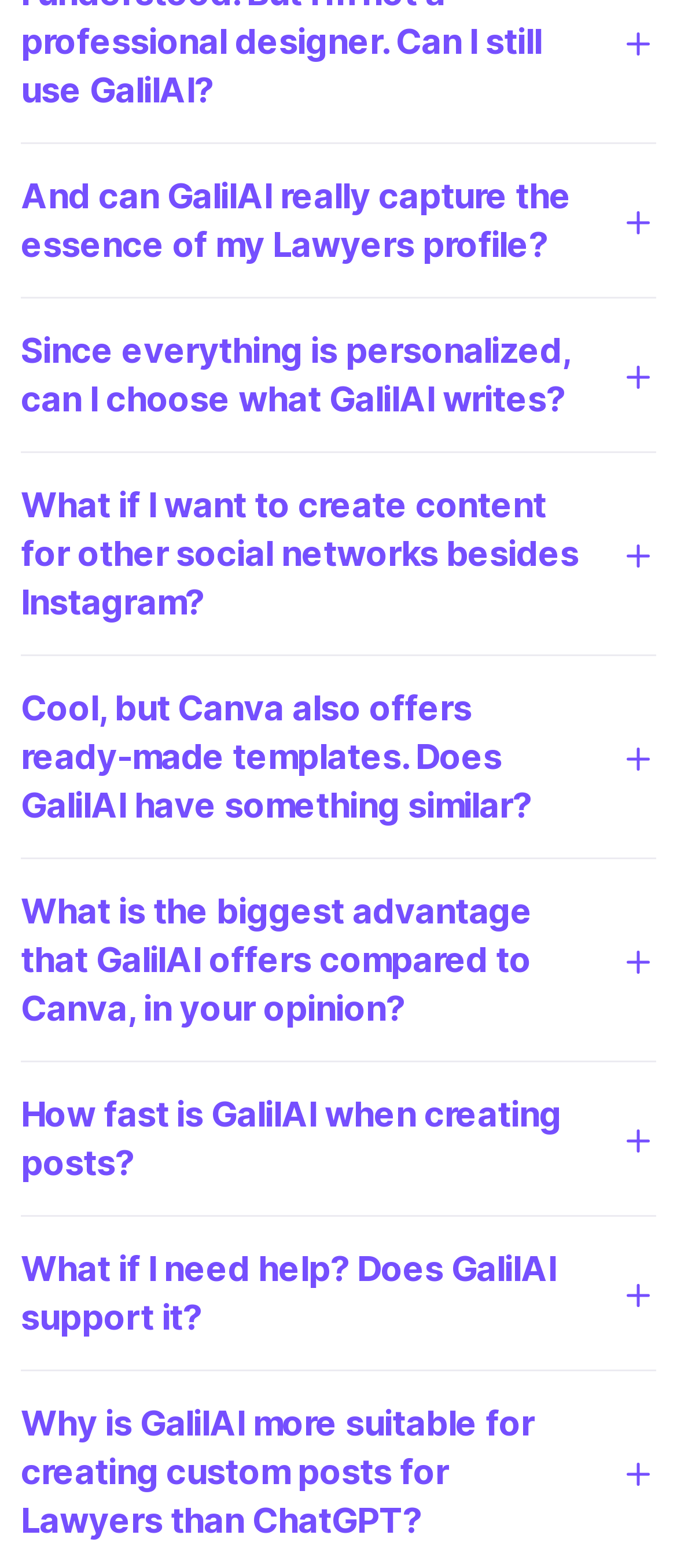How many FAQs are on this webpage?
Look at the image and answer the question using a single word or phrase.

9